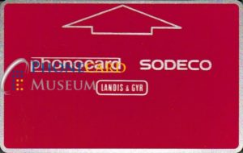Analyze the image and describe all key details you can observe.

The image features a vibrant red phone card prominently displaying the branding "SODECO" along with the text "LANDIS & GYR." The design includes a distinctive arrow graphic at the top, which adds a dynamic element to the card's appearance. The card is associated with the Phone Card Museum, emphasizing its collectible status. This particular card reflects the unique visual style and branding associated with the trials of L&G technology in Germany, specifically from the early 1980s.